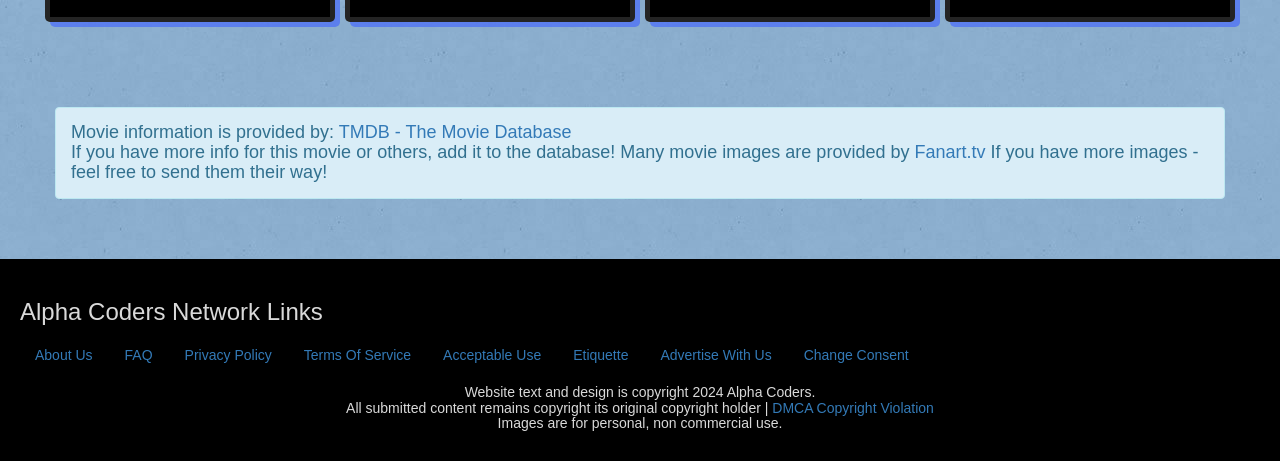Locate the coordinates of the bounding box for the clickable region that fulfills this instruction: "Learn about Fanart.tv".

[0.714, 0.308, 0.77, 0.352]